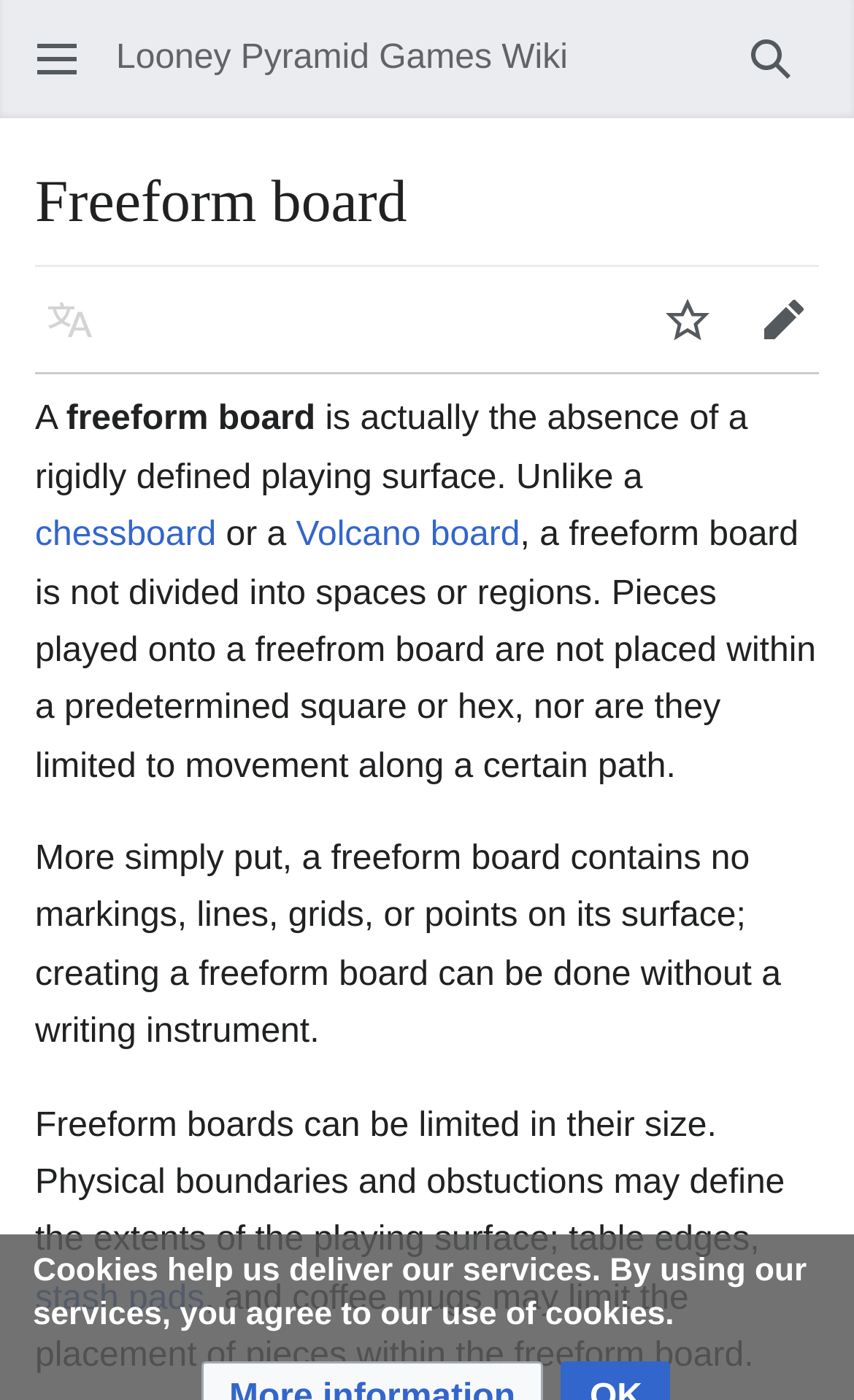Please provide a brief answer to the question using only one word or phrase: 
What is not found on the surface of a freeform board?

Markings, lines, grids, or points